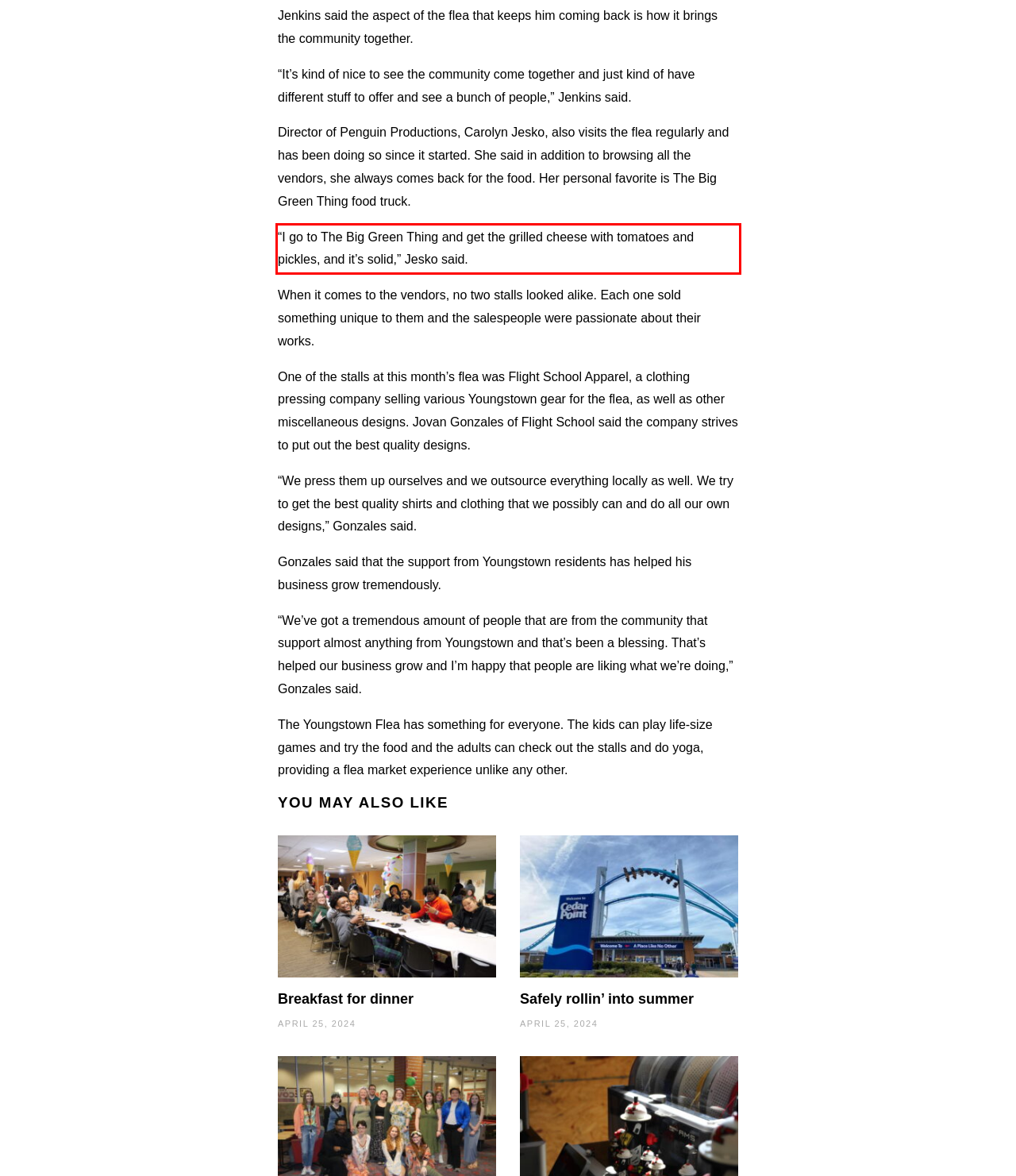Given a screenshot of a webpage with a red bounding box, please identify and retrieve the text inside the red rectangle.

“I go to The Big Green Thing and get the grilled cheese with tomatoes and pickles, and it’s solid,” Jesko said.